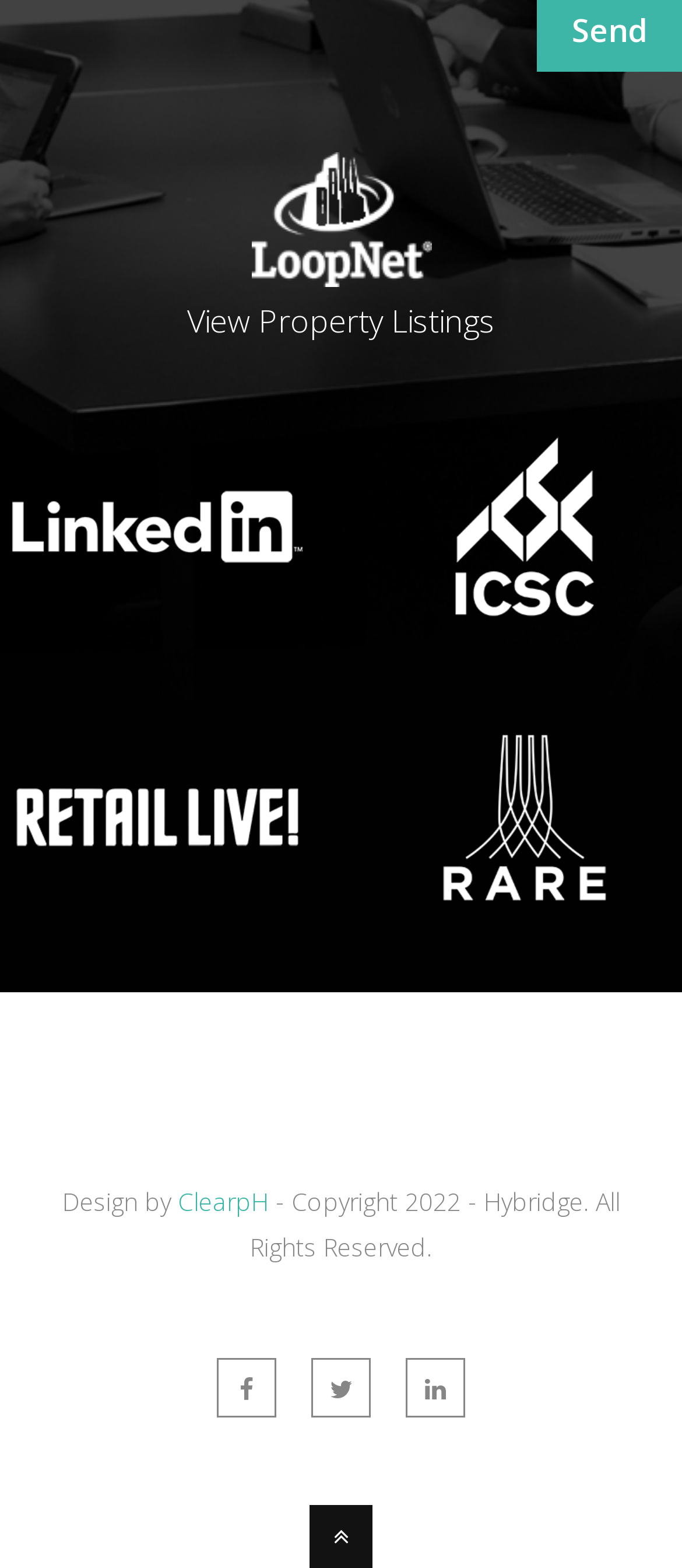Answer the question in a single word or phrase:
How many social media links are present at the bottom?

3